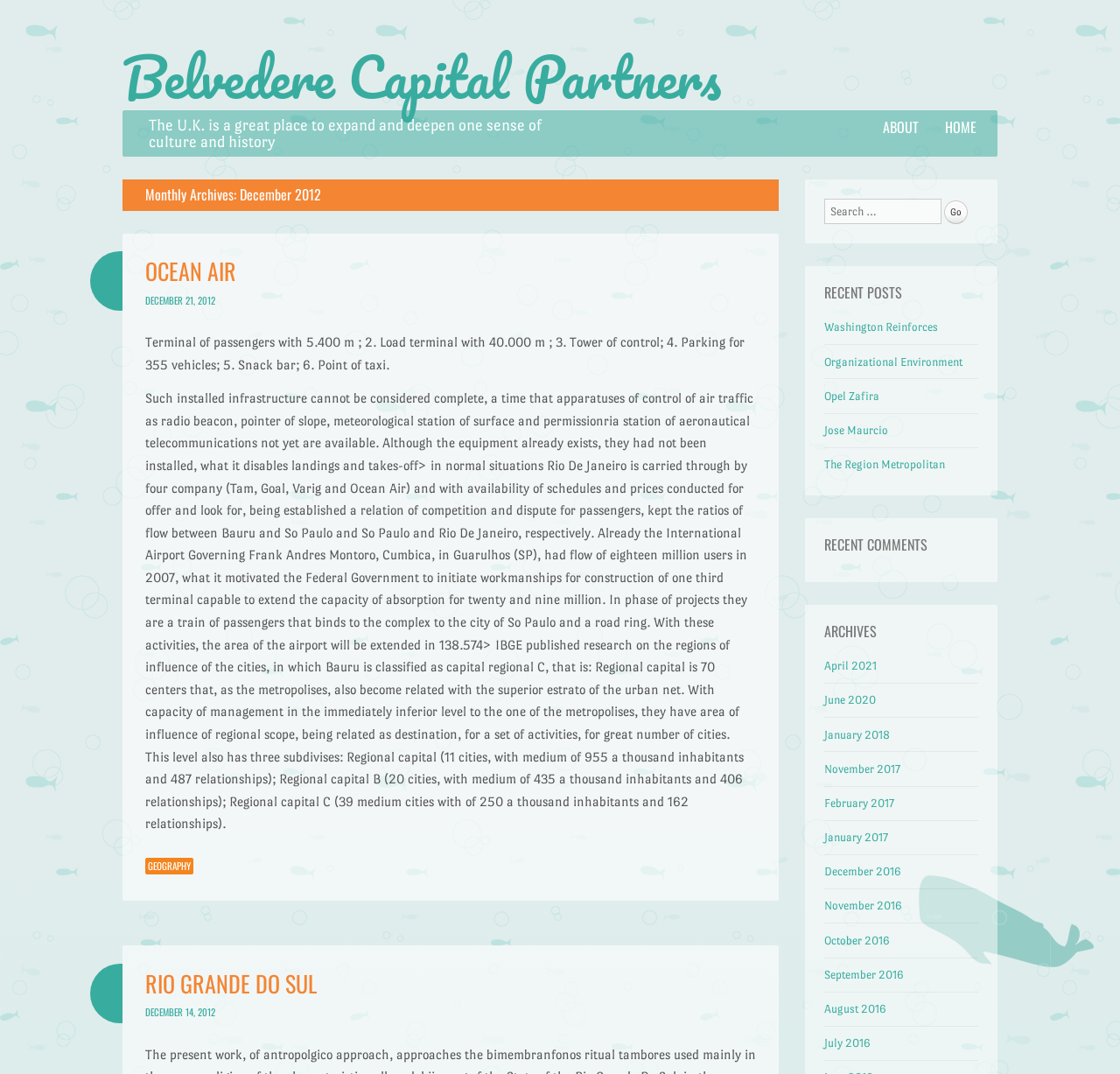Provide the bounding box coordinates of the HTML element this sentence describes: "April 2021". The bounding box coordinates consist of four float numbers between 0 and 1, i.e., [left, top, right, bottom].

[0.736, 0.614, 0.783, 0.626]